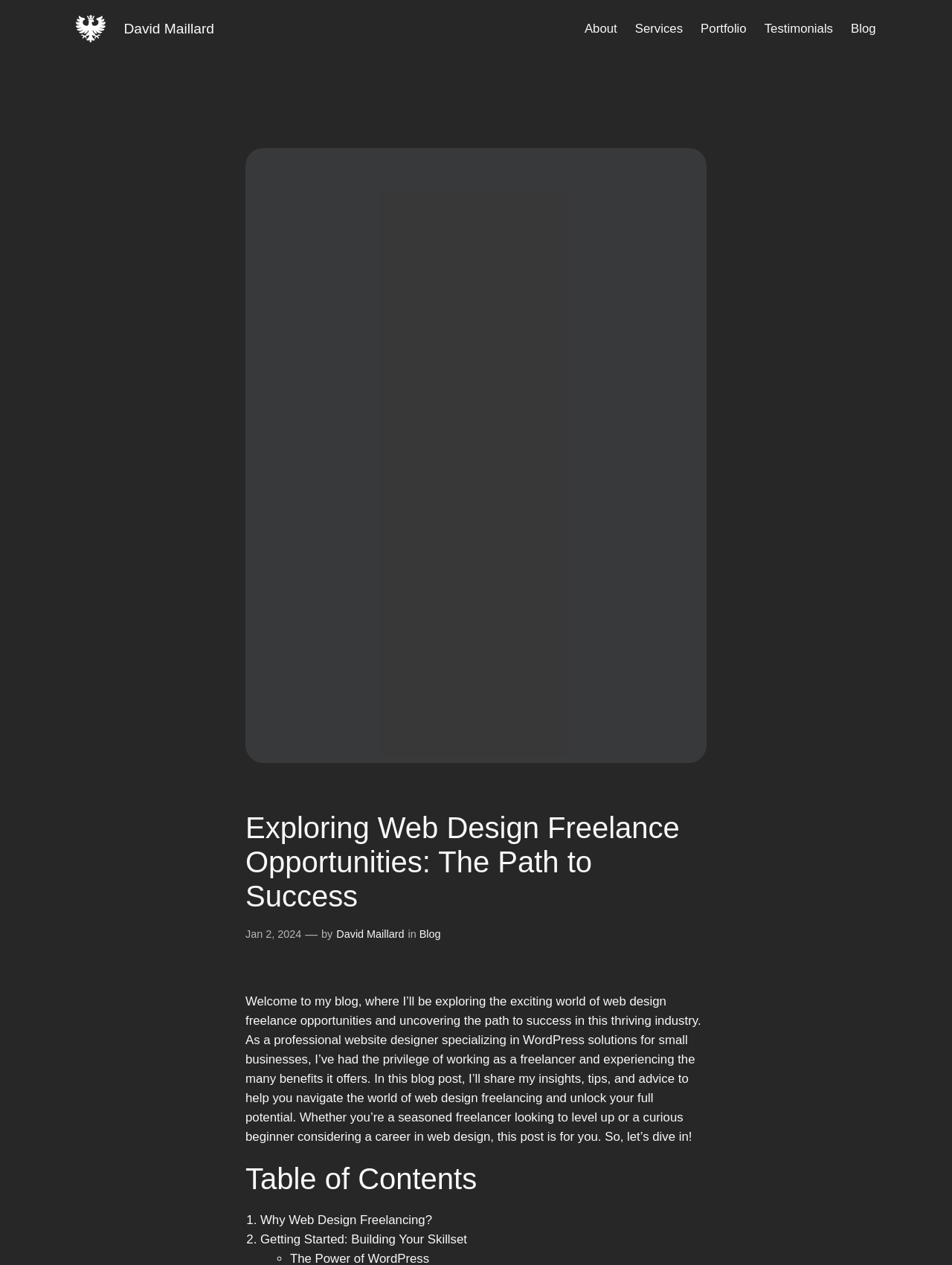Show the bounding box coordinates of the region that should be clicked to follow the instruction: "View the 'Portfolio' page."

[0.736, 0.015, 0.784, 0.03]